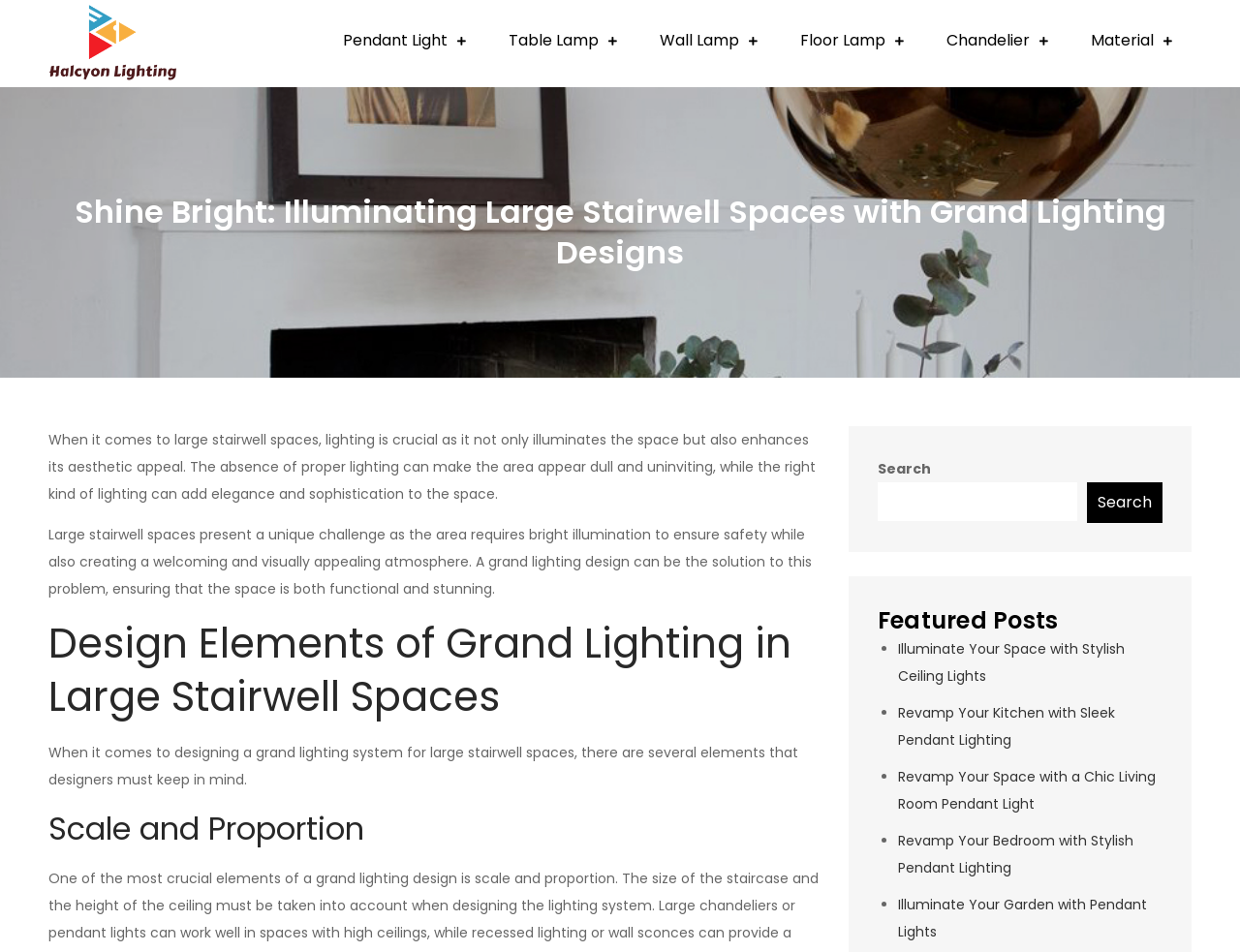Please find the bounding box coordinates of the element that you should click to achieve the following instruction: "Click on the Halcyon Lighting logo". The coordinates should be presented as four float numbers between 0 and 1: [left, top, right, bottom].

[0.039, 0.005, 0.142, 0.086]